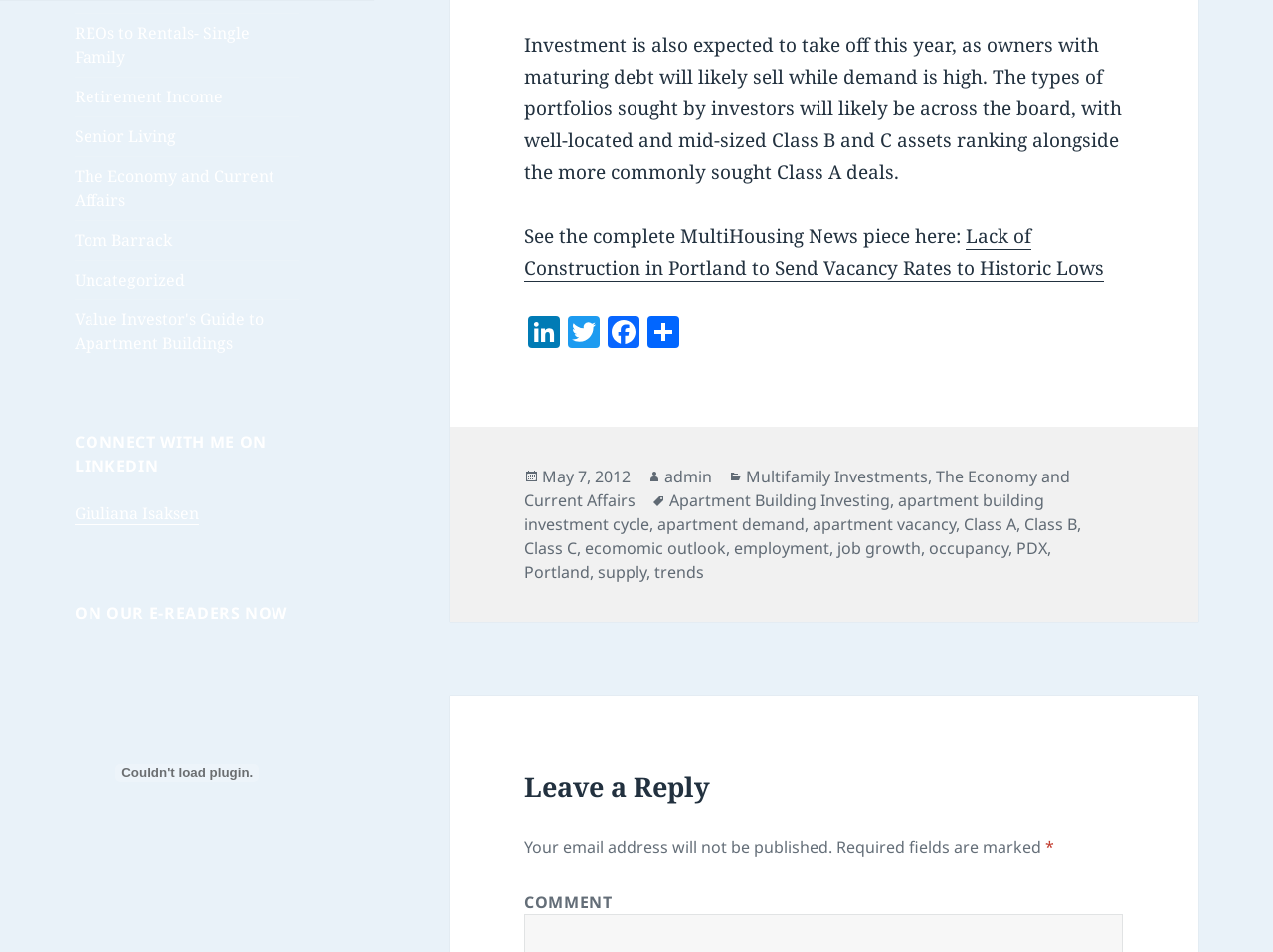Answer this question using a single word or a brief phrase:
What is the expected impact on vacancy rates in Portland?

Historic lows